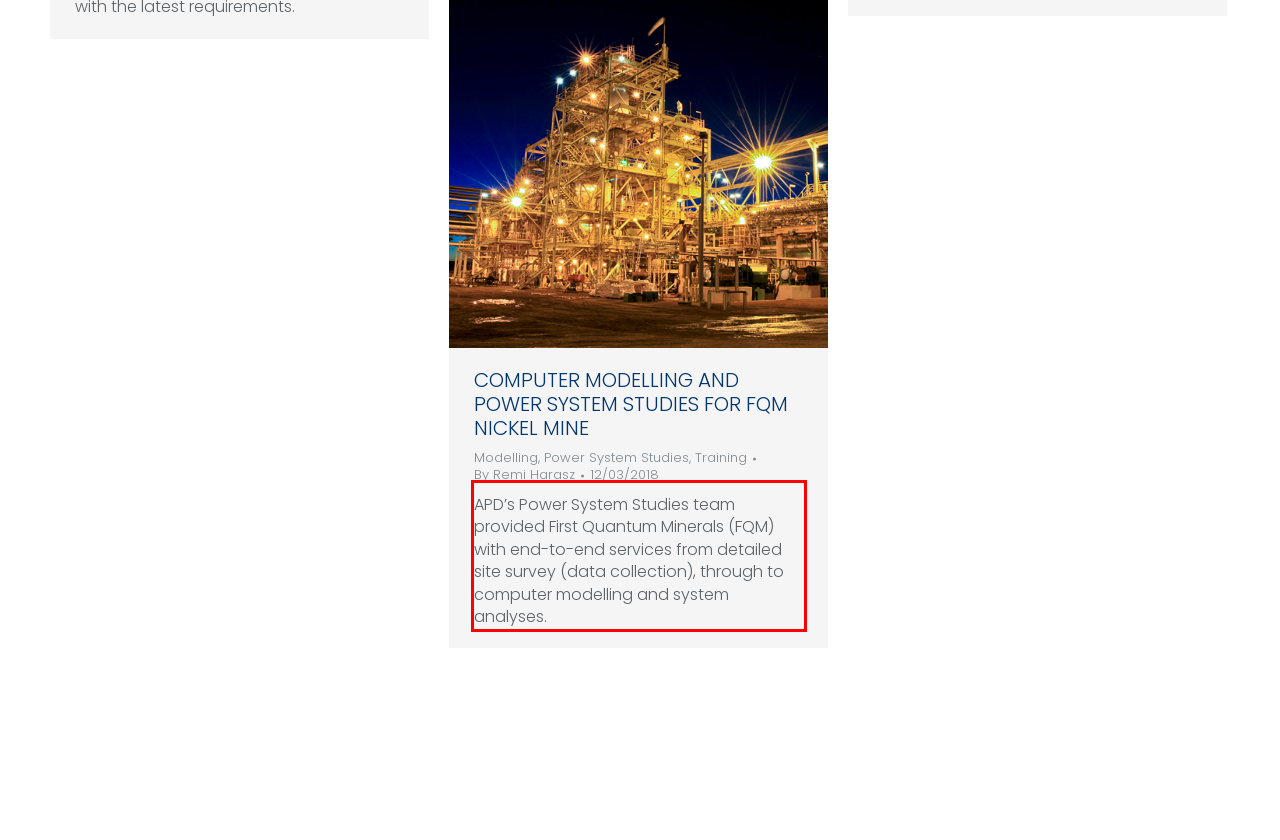Examine the webpage screenshot and use OCR to obtain the text inside the red bounding box.

APD’s Power System Studies team provided First Quantum Minerals (FQM) with end-to-end services from detailed site survey (data collection), through to computer modelling and system analyses.